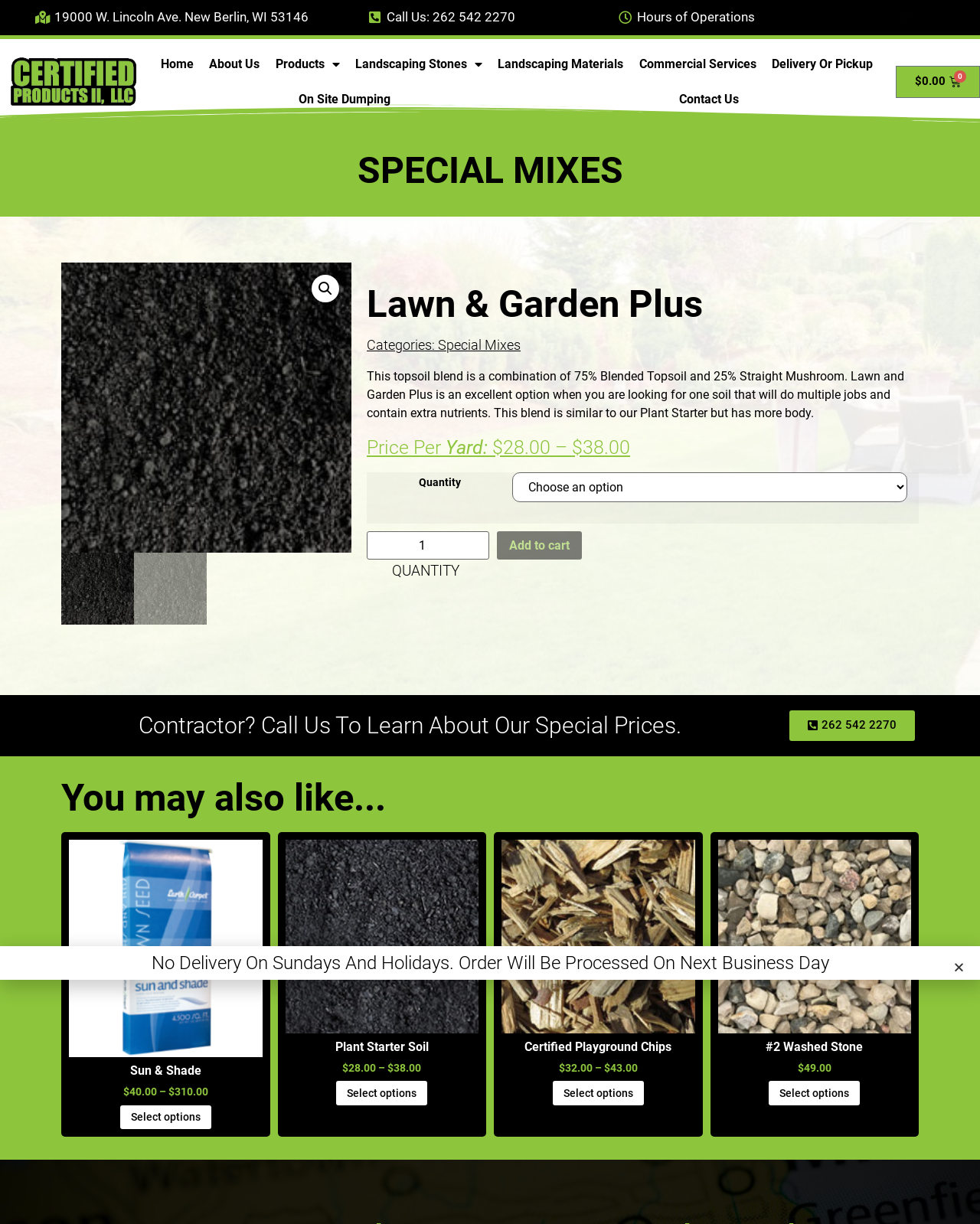What is the purpose of the 'Quantity' combobox?
Answer briefly with a single word or phrase based on the image.

To select the product quantity